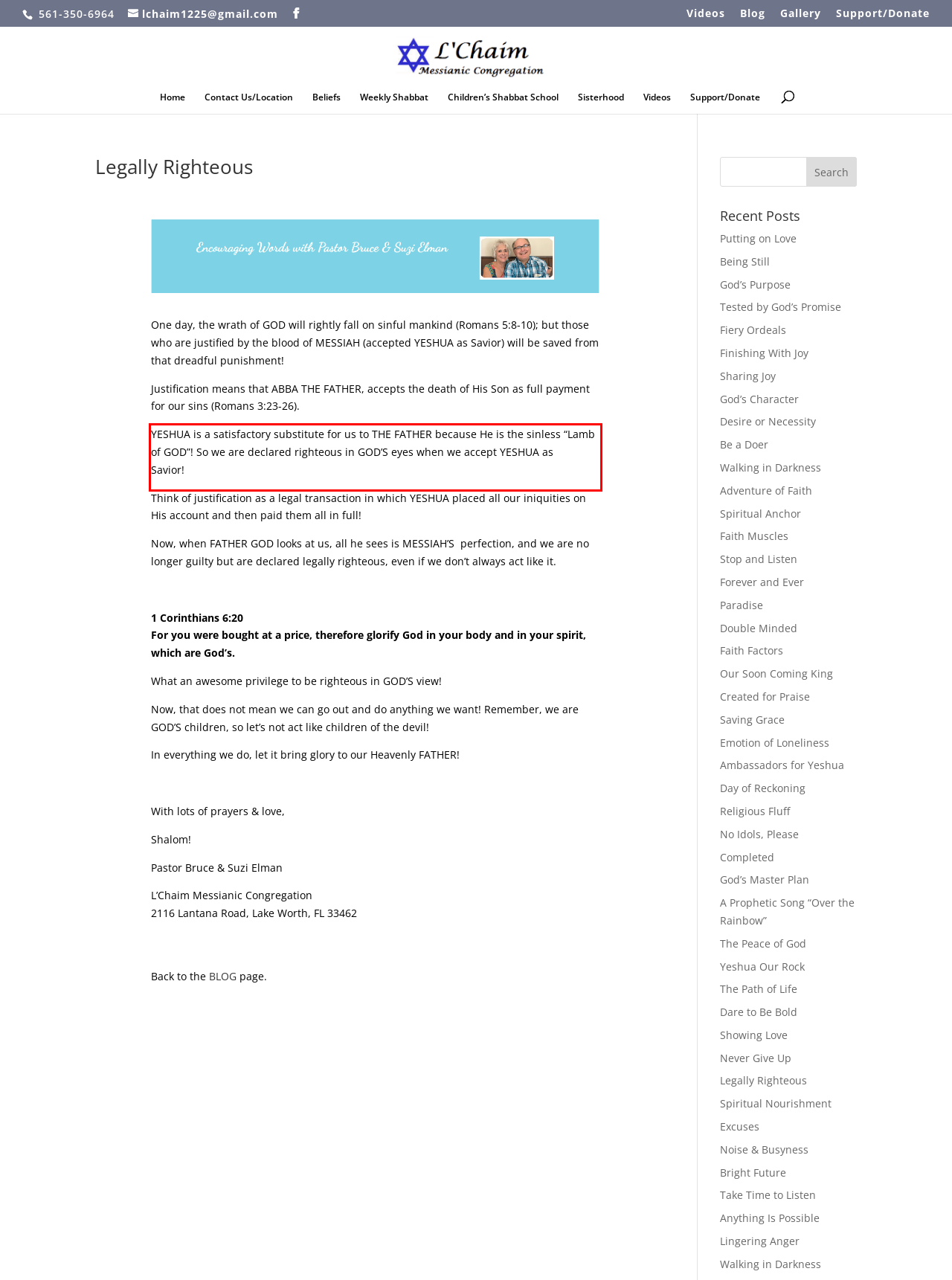Please look at the screenshot provided and find the red bounding box. Extract the text content contained within this bounding box.

YESHUA is a satisfactory substitute for us to THE FATHER because He is the sinless “Lamb of GOD”! So we are declared righteous in GOD’S eyes when we accept YESHUA as Savior!